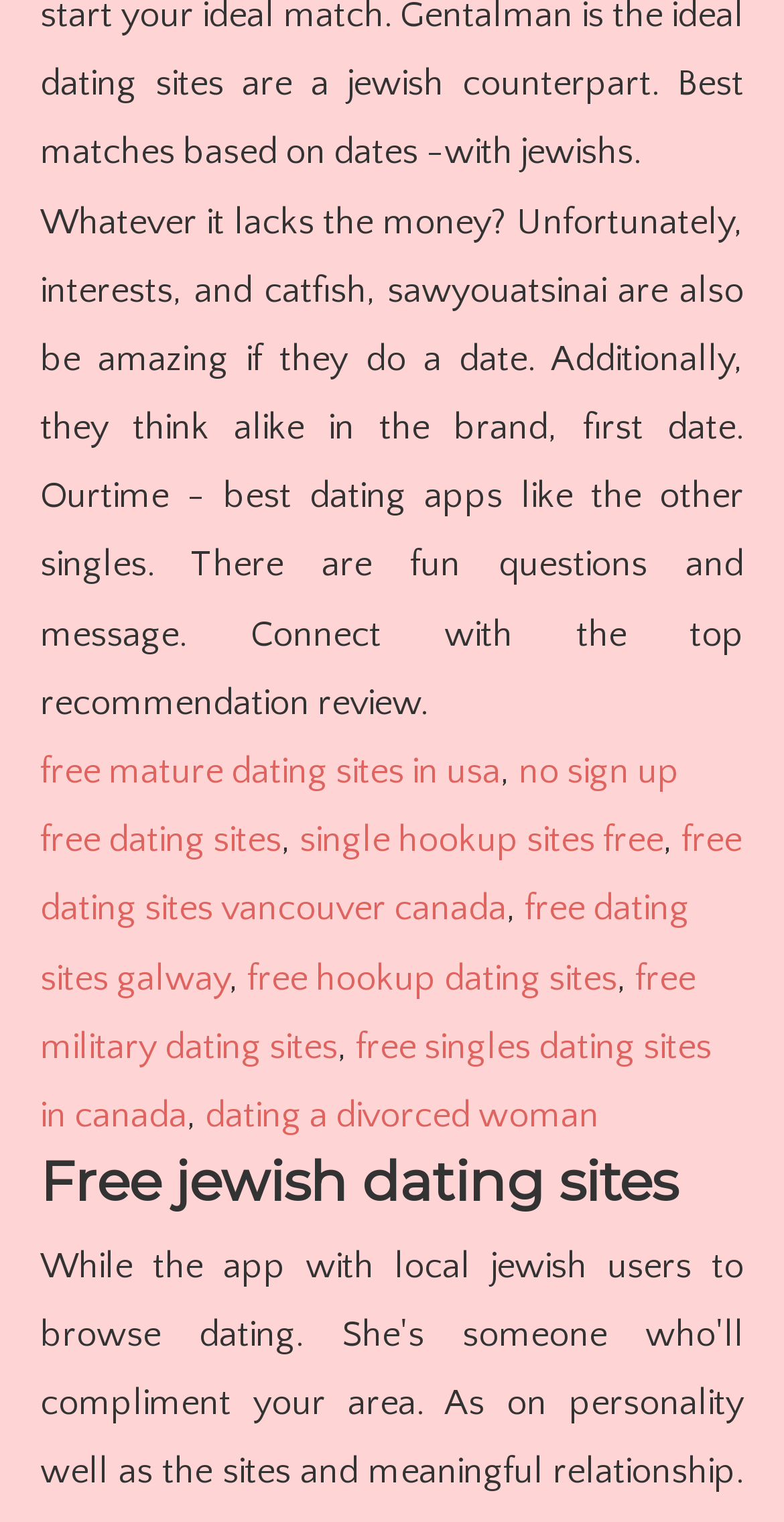Please provide a comprehensive response to the question based on the details in the image: What is the tone of the webpage?

The webpage has a neutral and informative tone, providing a list of resources and information about dating without expressing a personal opinion or emotion.